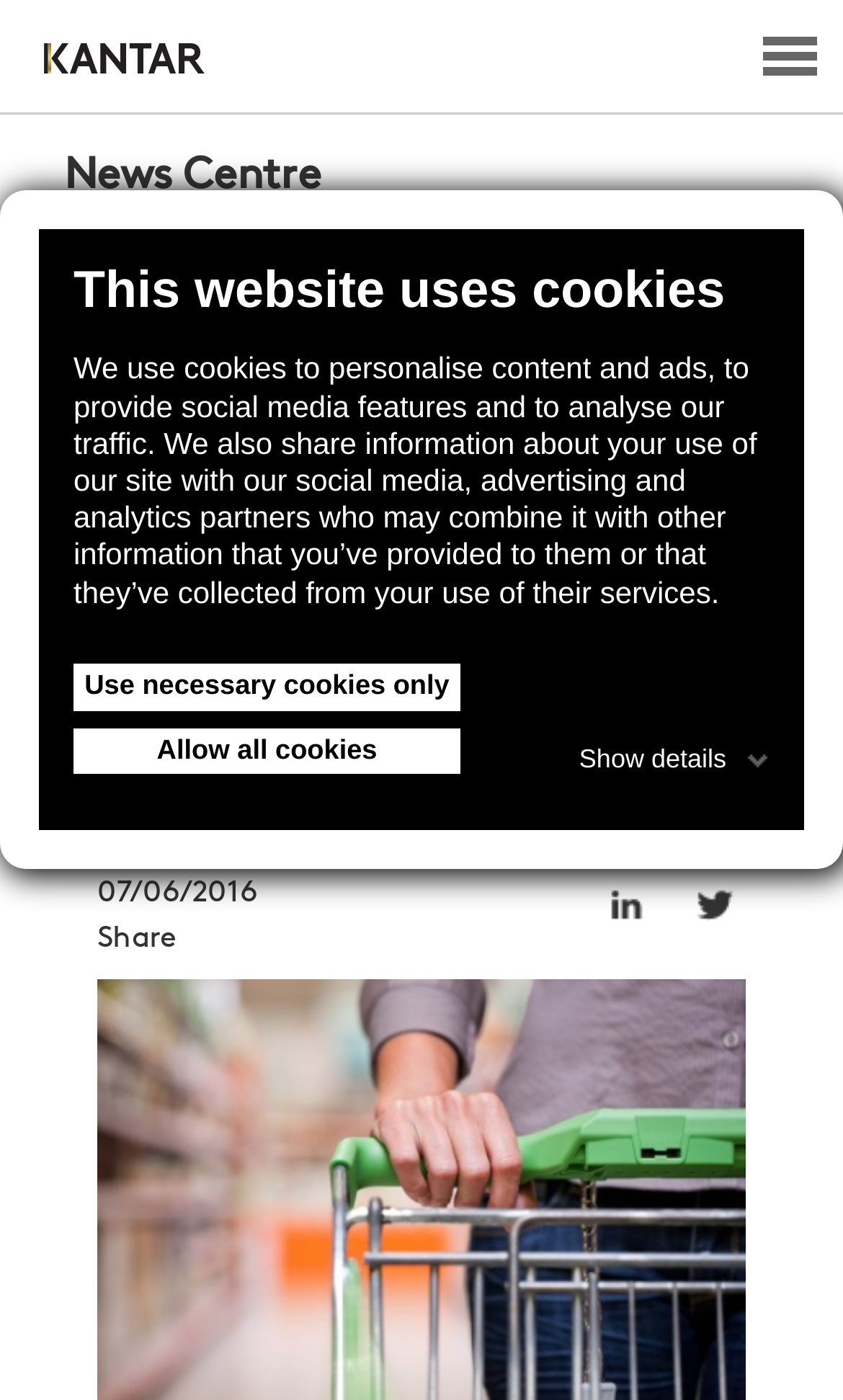Describe the webpage meticulously, covering all significant aspects.

The webpage appears to be a news article or press release from Kantar Worldpanel, a market research company. At the top of the page, there is a dialog box with a heading "This website uses cookies" that informs users about the website's cookie policy. Below this dialog box, there is a menu option on the top right corner labeled "Menu".

On the top left corner, there is a heading "Kantar" with a link to the Kantar website, accompanied by a small Kantar logo image. Next to it, there is a text "News Centre" and a link to "Press releases" below it.

The main content of the webpage is an article with a heading "Grocery spend keeps rising, record numbers shop at Lidl" that takes up most of the page. The article is dated "07/06/2016" and has two links on the right side, possibly for sharing or downloading the article. There is also a "Share" option at the bottom of the article.

Overall, the webpage has a simple layout with a focus on the main article content, accompanied by some navigation options and a cookie policy notification.